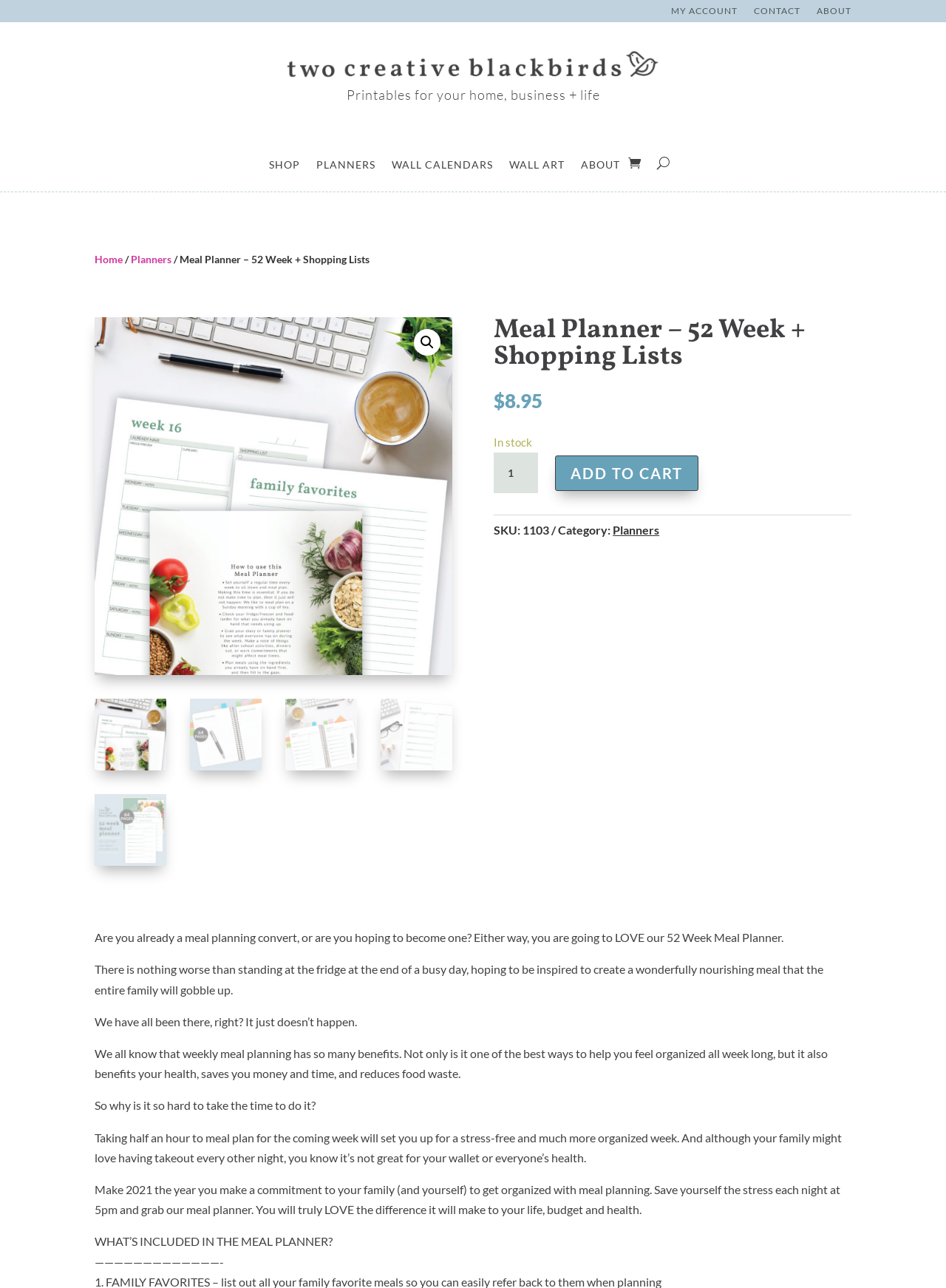Identify the bounding box coordinates of the part that should be clicked to carry out this instruction: "Click on ADD TO CART".

[0.587, 0.353, 0.739, 0.381]